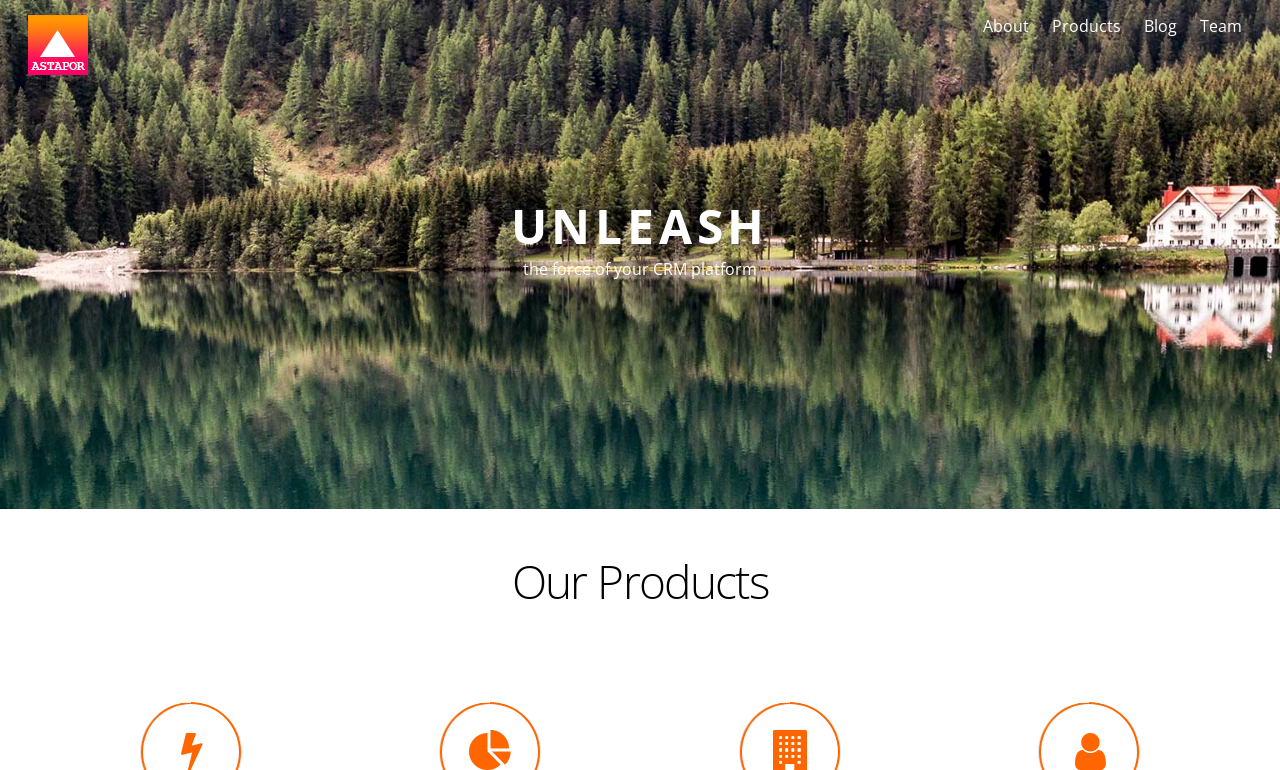How many main navigation links are there?
Provide an in-depth and detailed answer to the question.

There are four main navigation links on the webpage, which are 'About', 'Products', 'Blog', and 'Team', located at the top-right corner of the webpage.